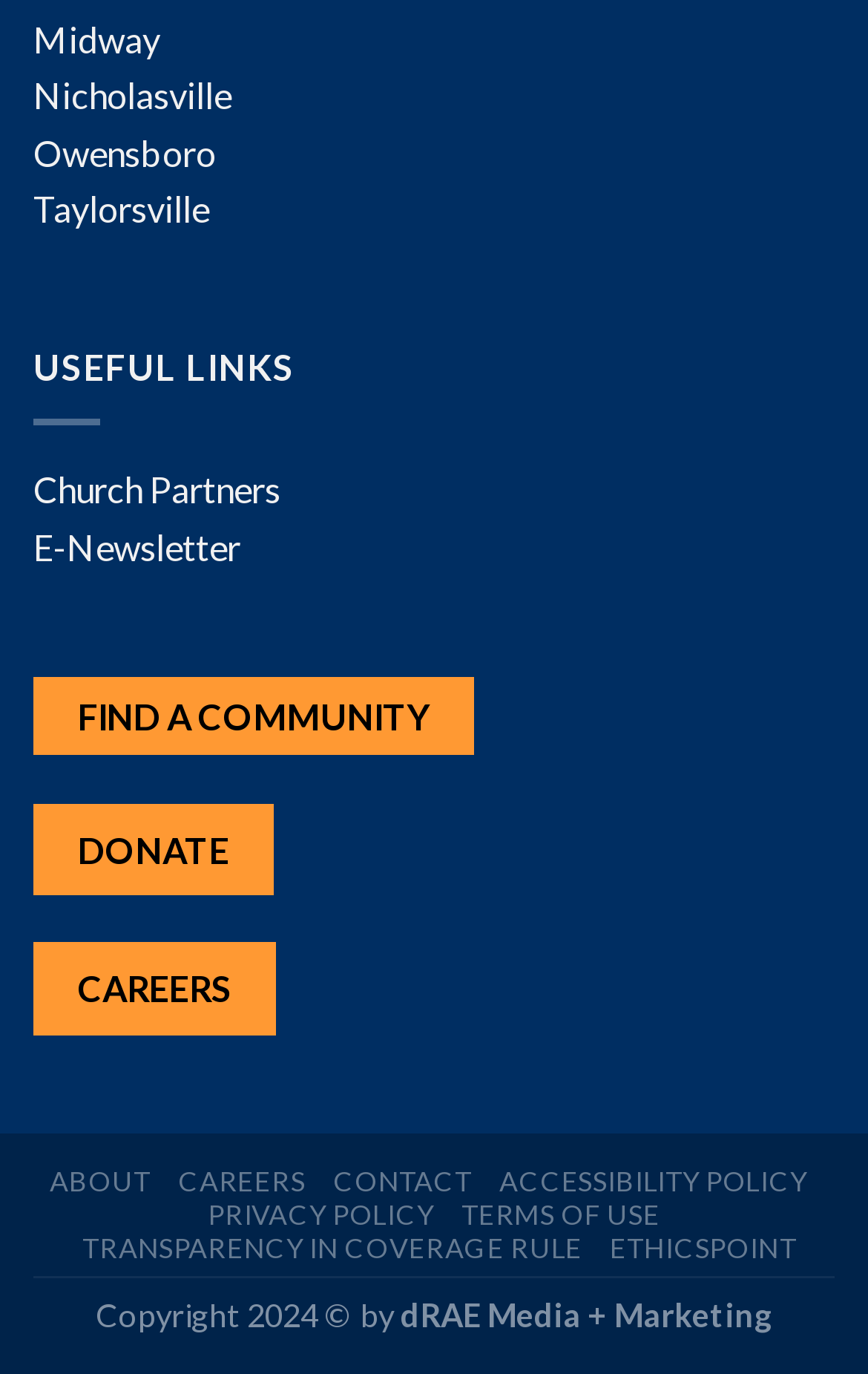Determine the bounding box coordinates of the clickable region to carry out the instruction: "Go to Home page".

None